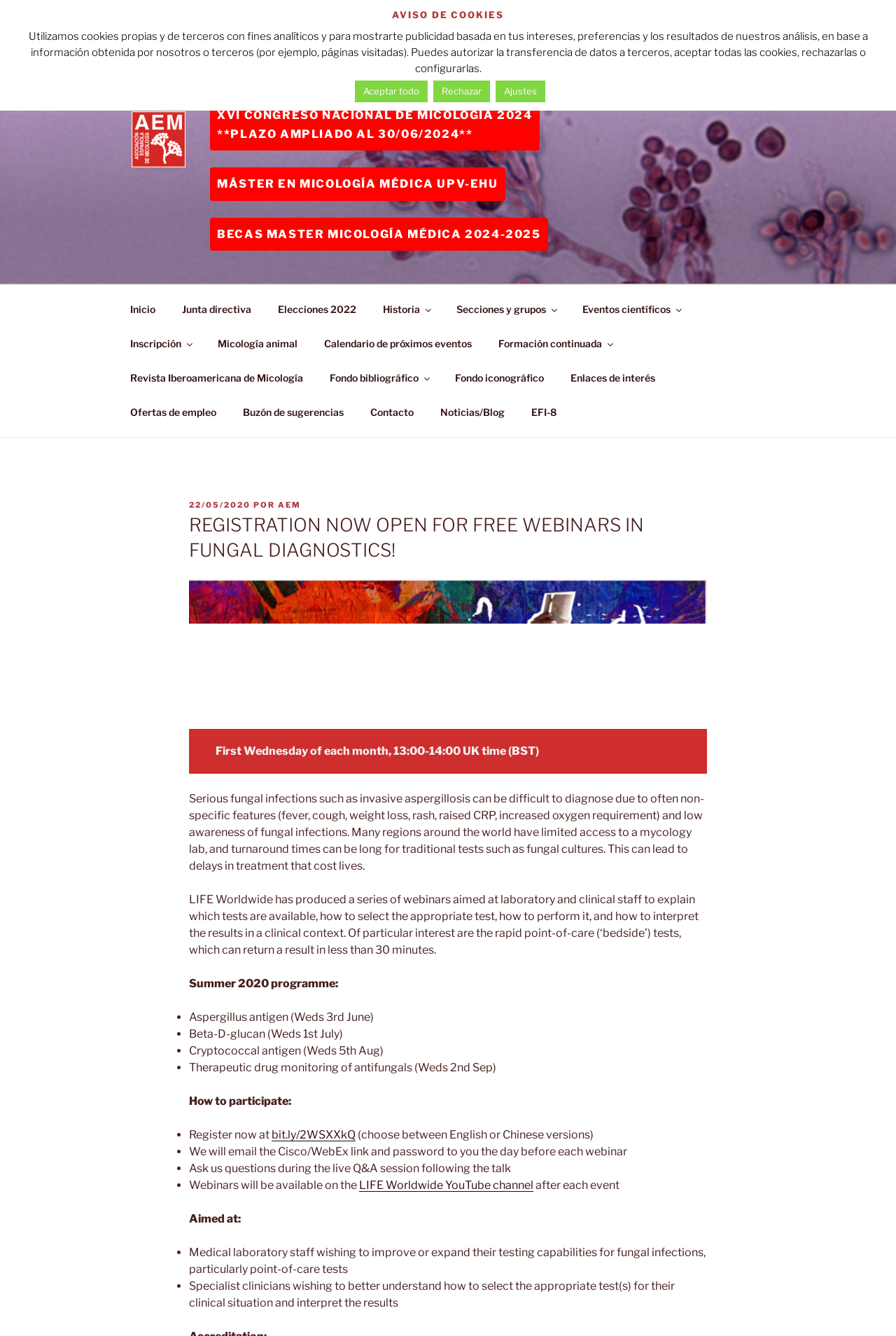What is the name of the organization?
Please respond to the question with a detailed and well-explained answer.

The name of the organization can be found in the top-left corner of the webpage, where it is written as 'AEM' with an image of a logo next to it. This is also confirmed by the link 'AEM' which has a bounding box coordinate of [0.147, 0.084, 0.232, 0.129].